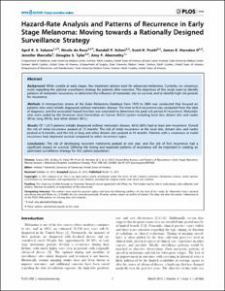Create a detailed narrative of what is happening in the image.

The image features the cover page of a journal article titled "Hazard-Rate Analysis and Patterns of Recurrence in Early Stage Melanoma: Moving Towards a Rationally Designed Surveillance Strategy." Authored by April K.S. Salama and colleagues, this publication, found in PLoS One, discusses the patterns of metastatic recurrence in melanoma and emphasizes the need for optimized surveillance strategies following initial treatment. The abstract suggests a thorough analysis of data from the Duke Melanoma Database, focusing on the implications of timing and recurrence locations on patient survival. The presentation is typical of academic articles, featuring a structured layout with headings and a clear organization of content, typical for scholarly communication. The publication date is noted as 2013, and the article can be accessed through a provided link for further reading.